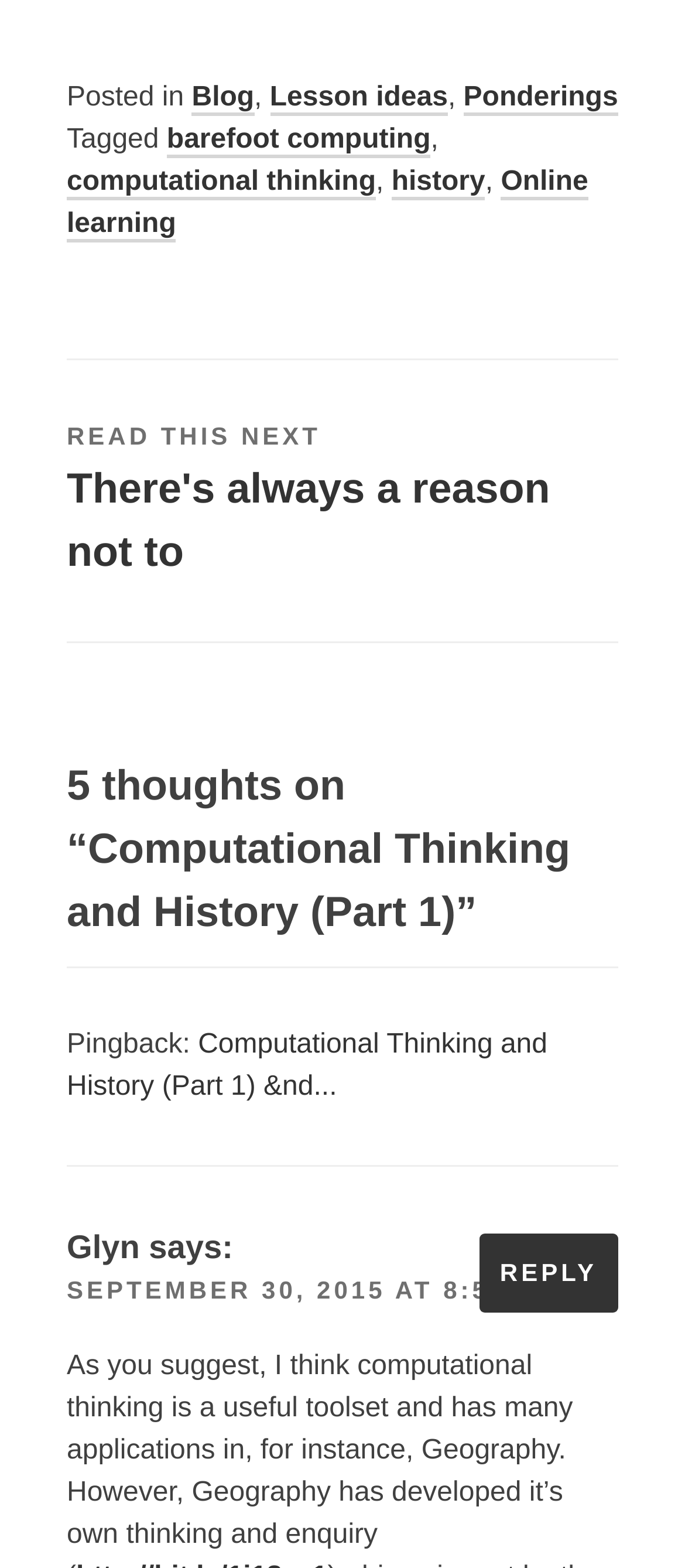Refer to the image and provide a thorough answer to this question:
What is the category of the blog post?

The category of the blog post can be determined by looking at the footer section of the webpage, where it says 'Posted in' followed by a link to 'Lesson ideas', indicating that the blog post belongs to this category.